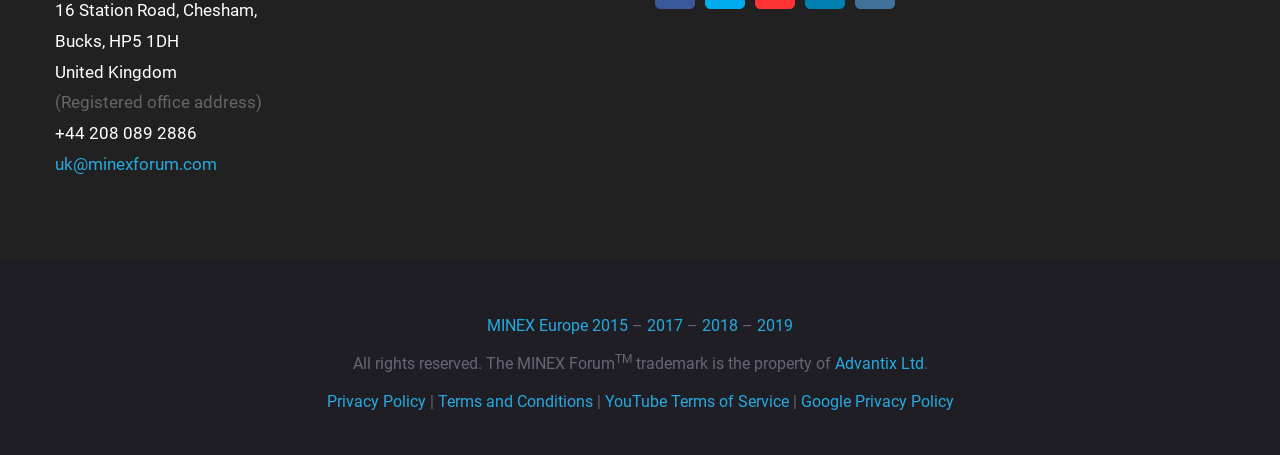What is the address of the registered office?
Please respond to the question with a detailed and well-explained answer.

I found the address by looking at the top section of the webpage, where it lists the address in multiple lines. The address is '16 Station Road, Chesham,' on the first line, 'Bucks, HP5 1DH' on the second line, and 'United Kingdom' on the third line. The text '(Registered office address)' is also nearby, indicating that this is the registered office address.